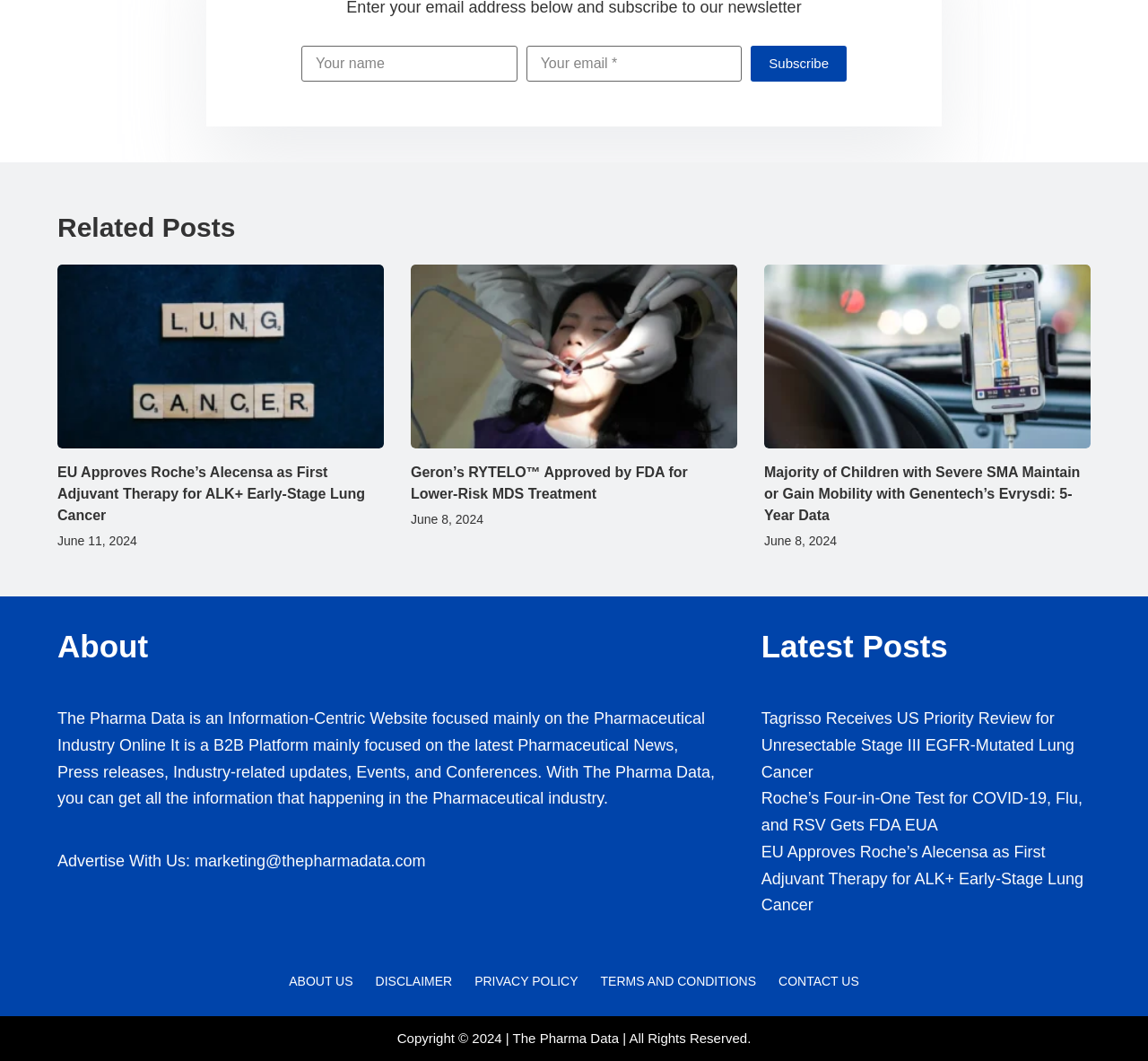Please find the bounding box coordinates of the clickable region needed to complete the following instruction: "Read related post about EU Approves Roche’s Alecensa". The bounding box coordinates must consist of four float numbers between 0 and 1, i.e., [left, top, right, bottom].

[0.05, 0.249, 0.334, 0.422]